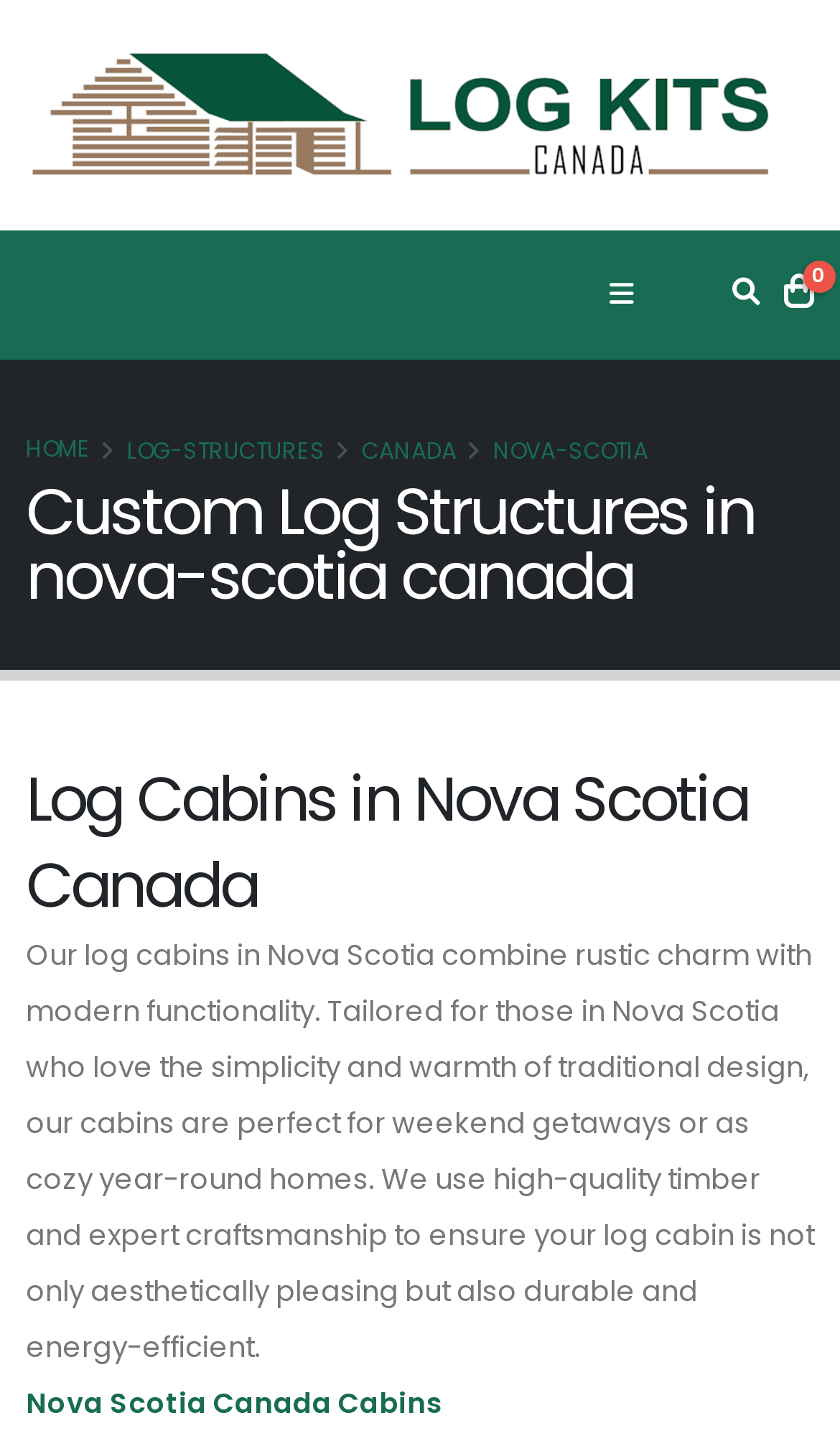Answer this question using a single word or a brief phrase:
What is the quality of the timber used?

High-quality